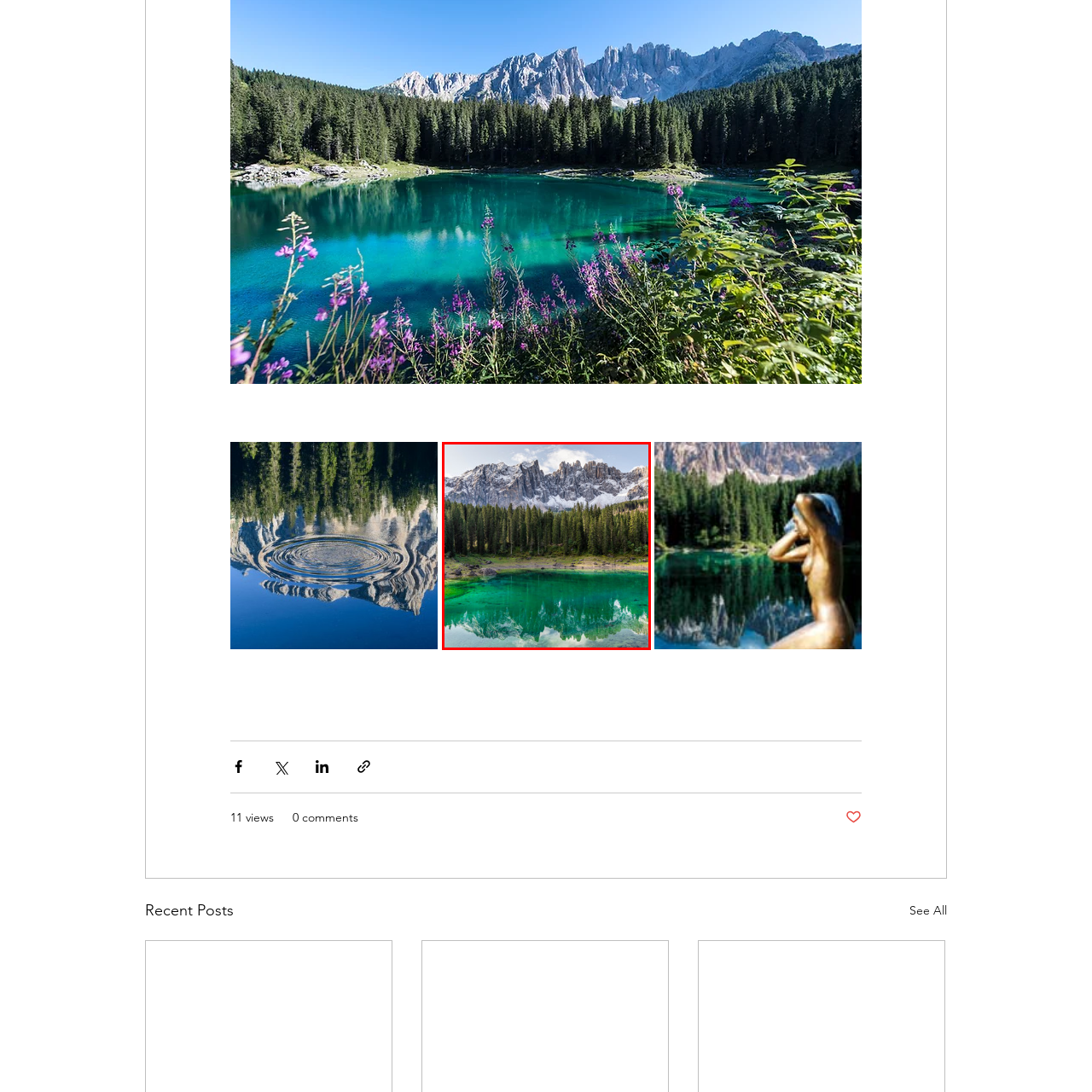Elaborate on the image contained within the red outline, providing as much detail as possible.

The image showcases a breathtaking natural landscape featuring a serene lake with crystal-clear turquoise waters, reflecting the surrounding scenery. In the background, majestic snow-capped mountains rise sharply, their rugged peaks contrasting beautifully with the lush, dark green coniferous forest lining the shore. The tranquil setting is enhanced by the soft light illuminating the landscape, highlighting the vibrant colors of the water and the rich textures of the trees and rocks. This picturesque scene captures the essence of untouched wilderness, inviting viewers to appreciate the beauty of nature.